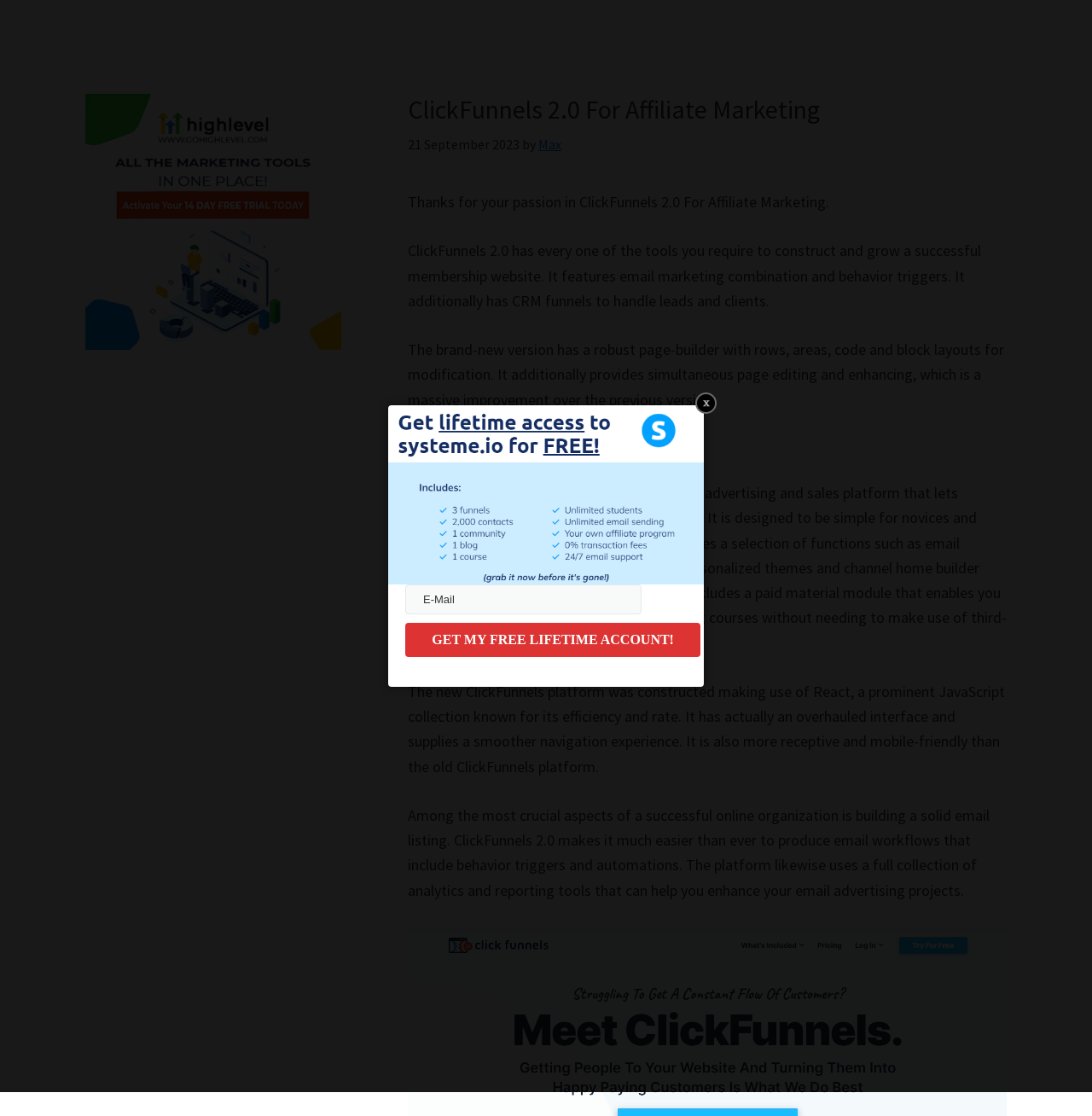What is the purpose of the email workflows in ClickFunnels 2.0?
Answer briefly with a single word or phrase based on the image.

Building a solid email list